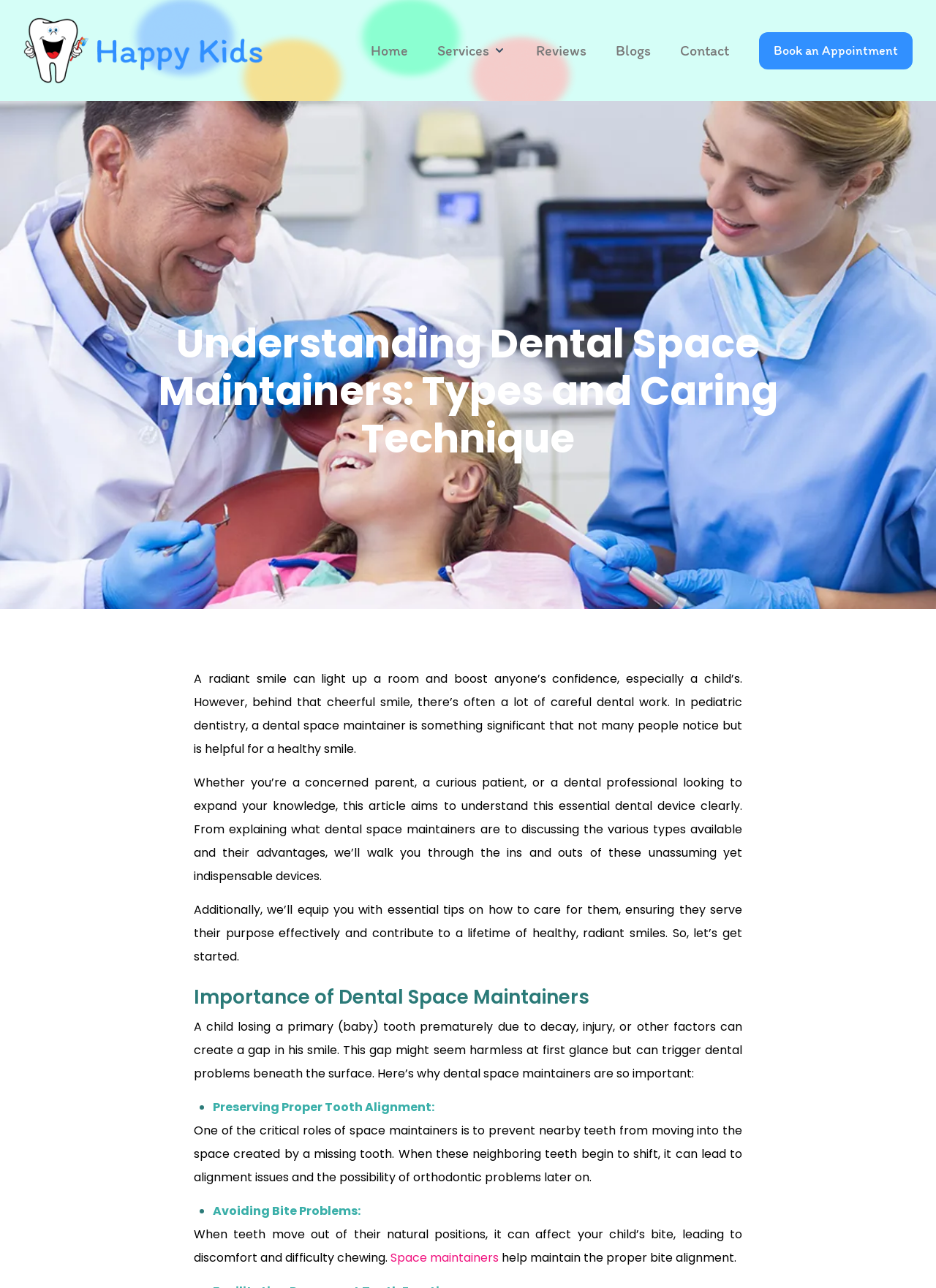How can dental space maintainers help with bite problems?
Refer to the image and provide a one-word or short phrase answer.

Maintain proper bite alignment